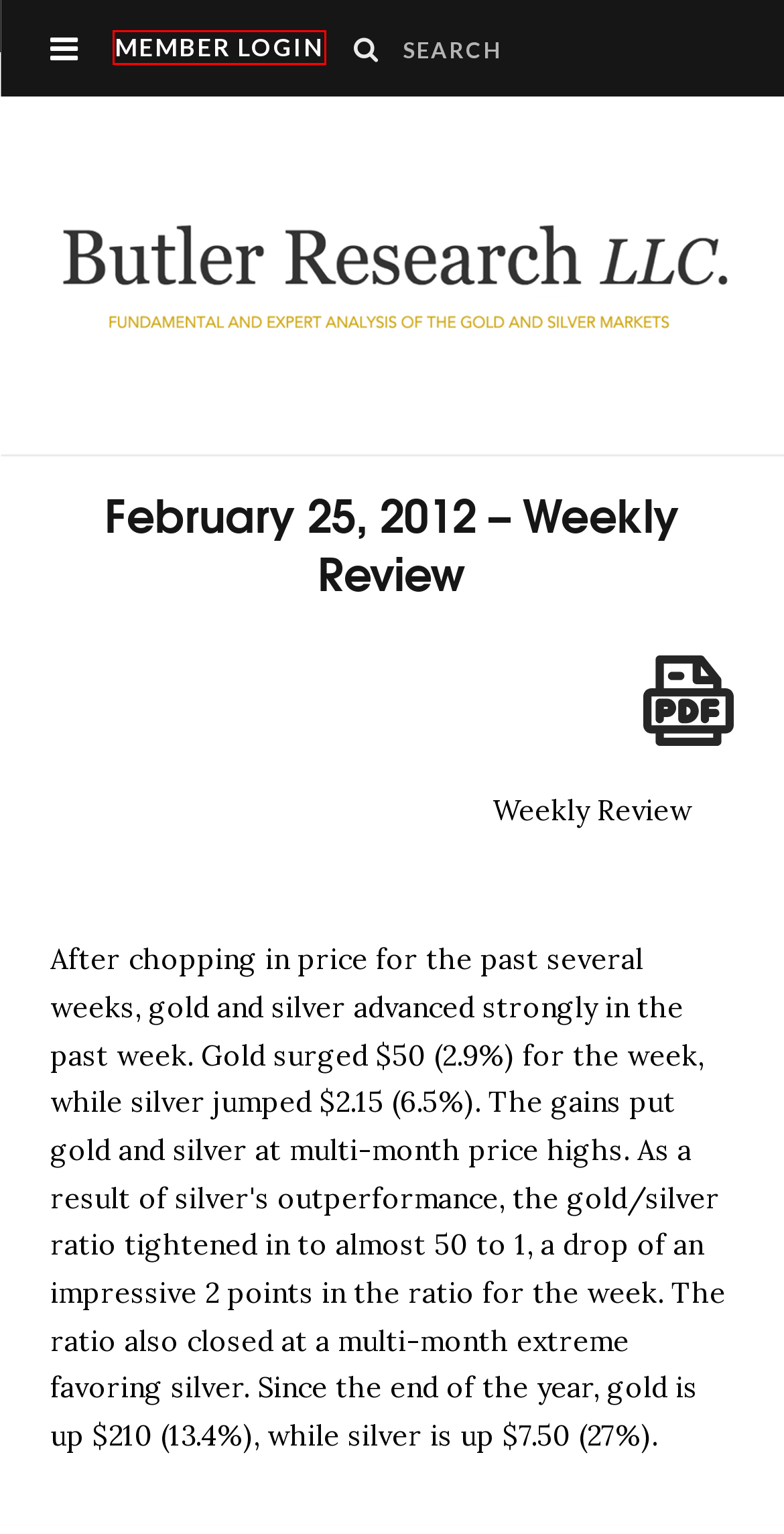You have received a screenshot of a webpage with a red bounding box indicating a UI element. Please determine the most fitting webpage description that matches the new webpage after clicking on the indicated element. The choices are:
A. Contact Us – Butler Research
B. Website Design Development & SEO
C. Member Login – Butler Research
D. Special Notice – Butler Research
E. About Butler Research – Butler Research
F. Butler Research – Fundamental and expert analysis of the gold and silver markets
G. February 28, 2012 – Some Good News – Butler Research
H. February 22, 2012 – The Highest Level Possible – Butler Research

C